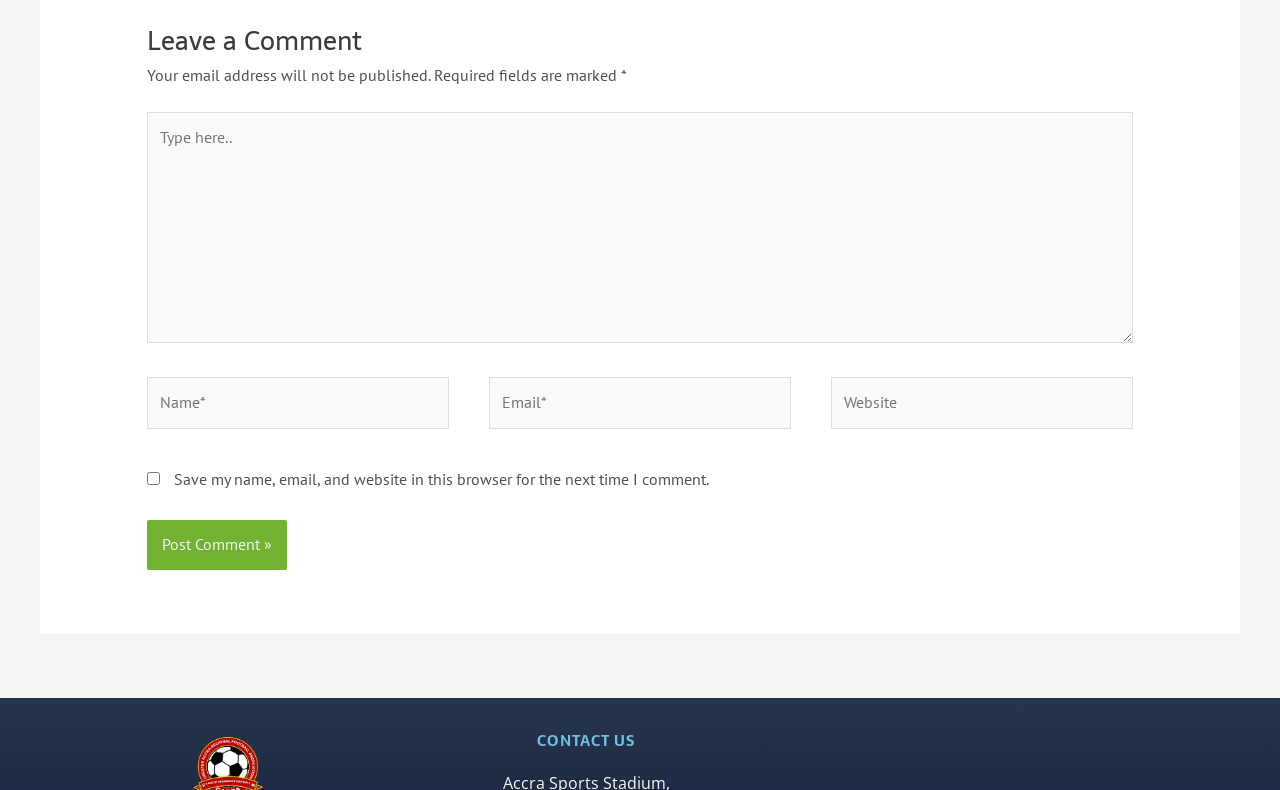What is the section below the comment form about?
Please give a detailed and elaborate answer to the question based on the image.

The section below the comment form has a heading 'CONTACT US' and is separate from the comment form. It is likely that this section provides information or a form for users to contact the website or its administrators.